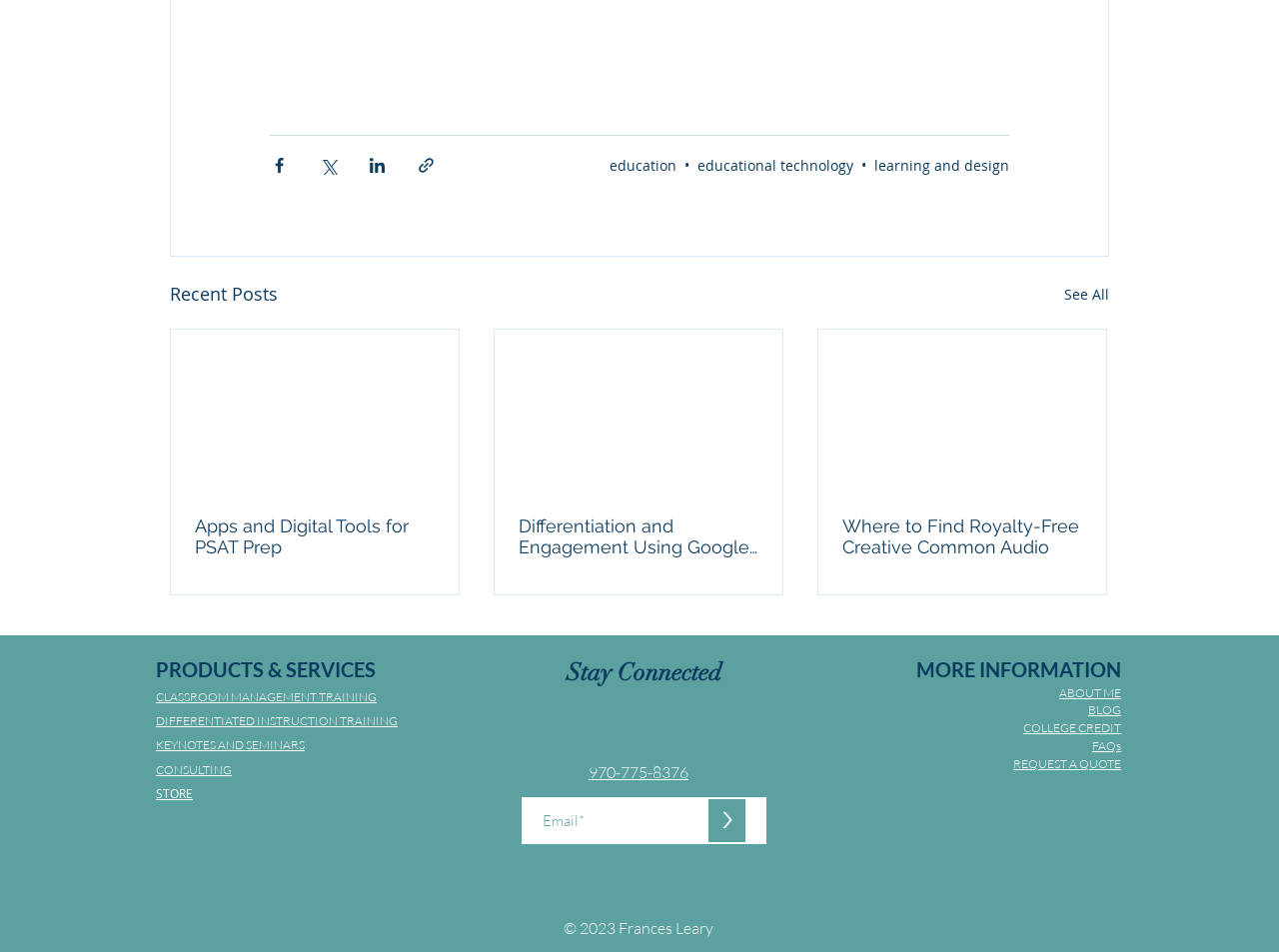What is the purpose of the buttons at the top?
Using the image, respond with a single word or phrase.

Share via social media